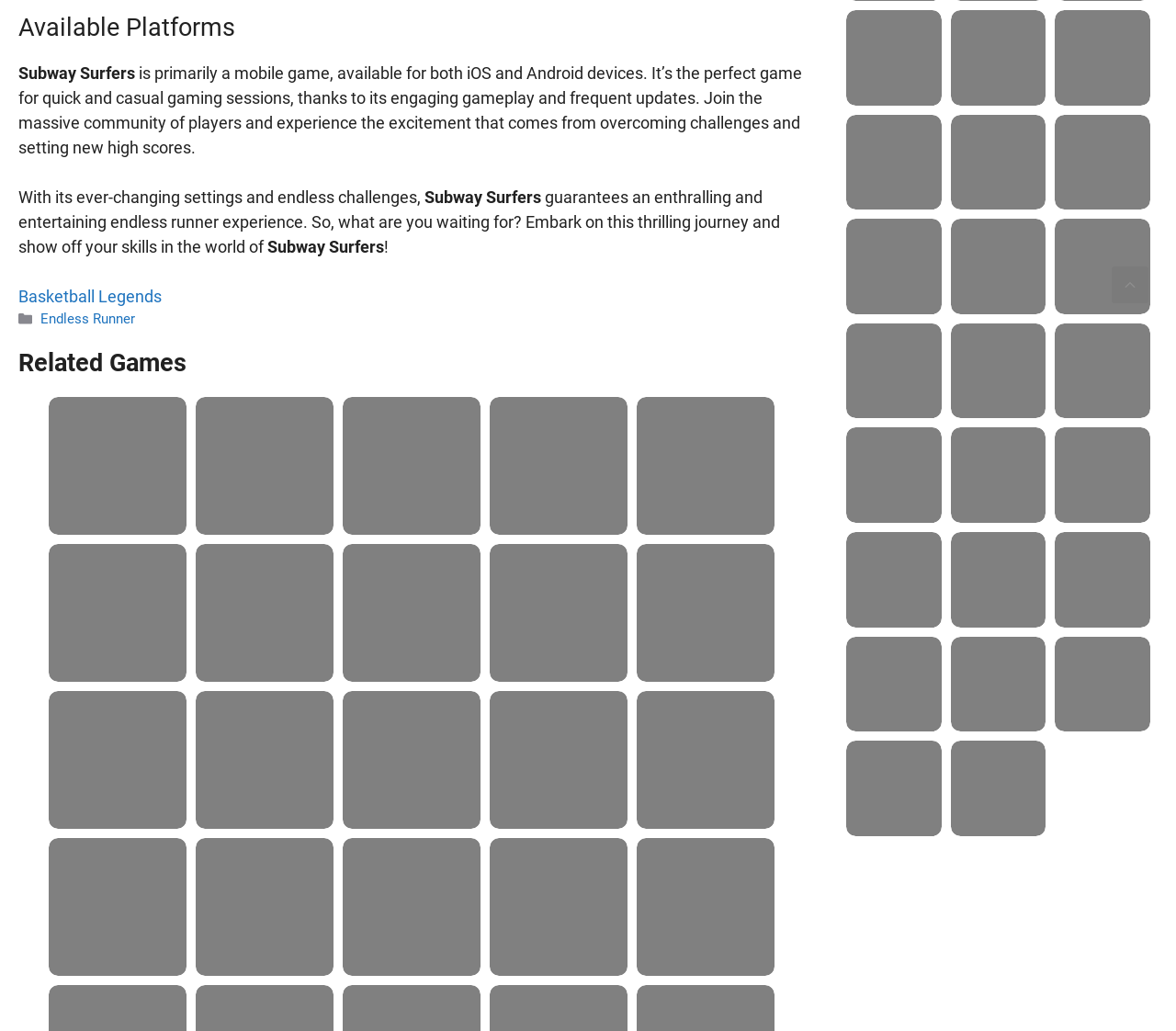Provide the bounding box coordinates of the HTML element this sentence describes: "alt="BitLife Simulator" title="BitLife Simulator"".

[0.291, 0.583, 0.409, 0.602]